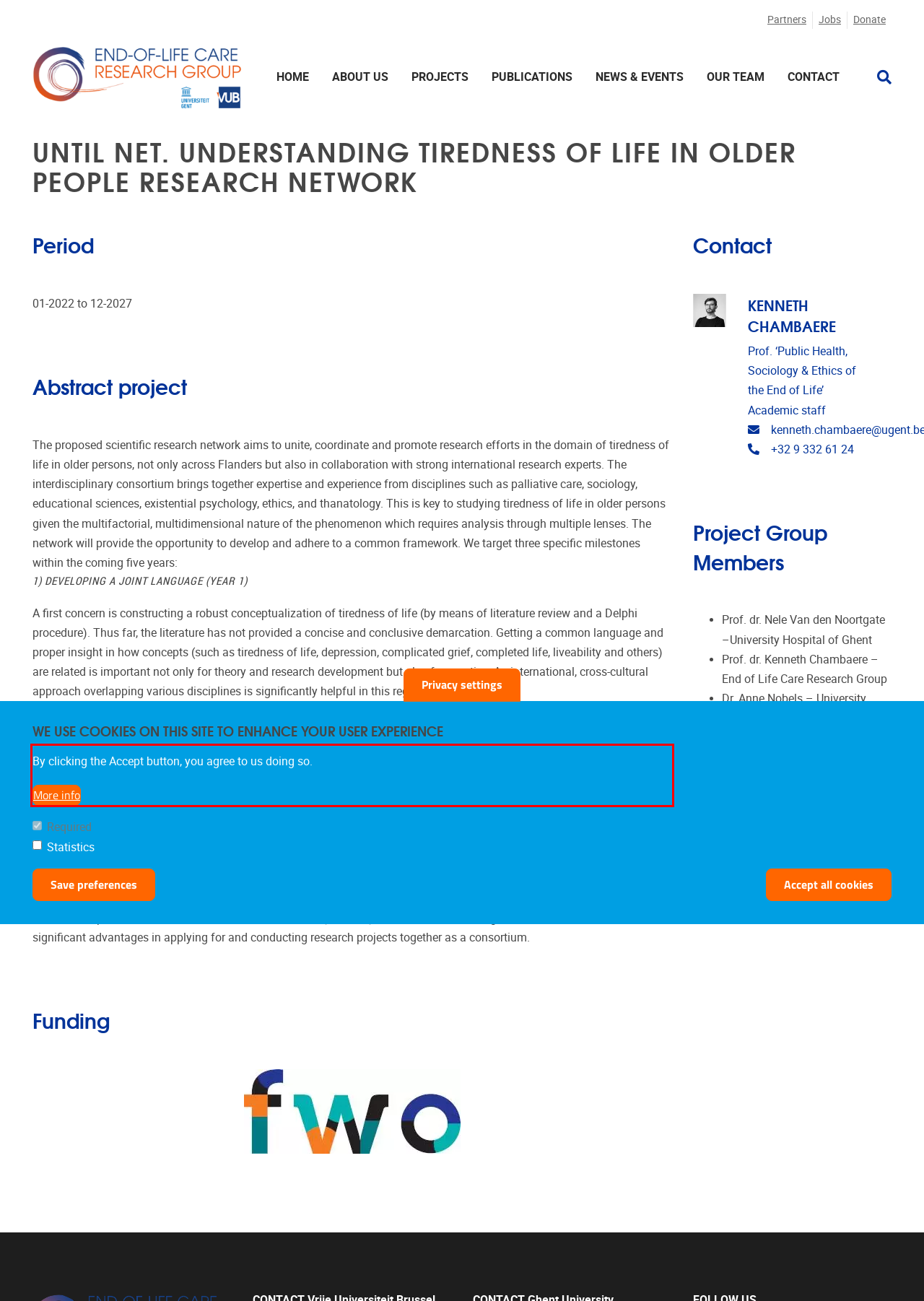Your task is to recognize and extract the text content from the UI element enclosed in the red bounding box on the webpage screenshot.

A second target is to establish together what is currently known through each represented discipline, and thus what are the research gaps in this specific domain. This exercise will allow us to develop and effectively publish a common research agenda which will be useful in coordinating any research efforts in the near future and longer term.